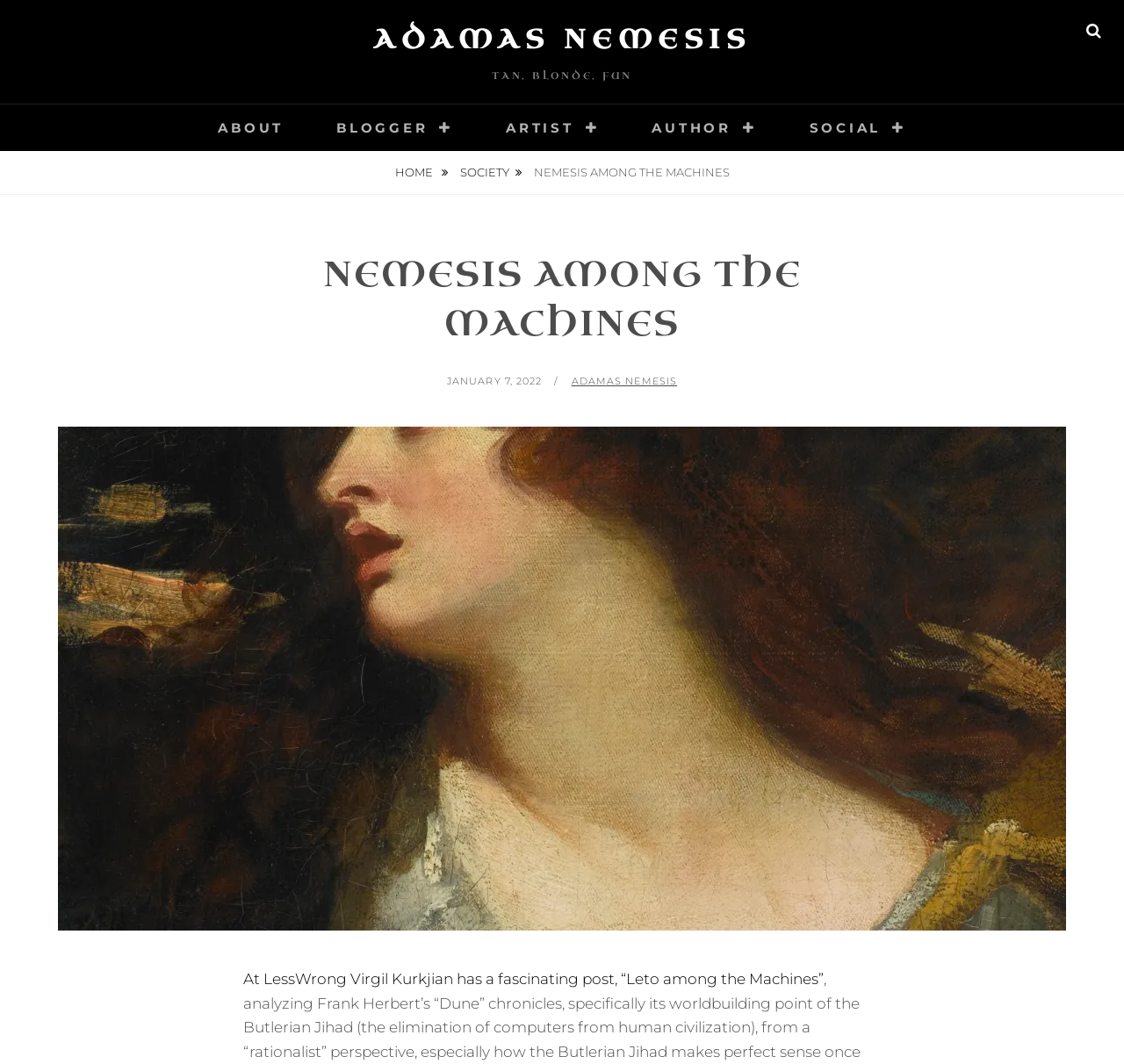Explain the contents of the webpage comprehensively.

The webpage appears to be a blog post titled "Nemesis Among the Machines" by Adamas Nemesis. At the top of the page, there is a header section with a link to "ADAMAS NEMESIS" and a heading that reads "TAN, BLONDE, FUN". To the right of the header section, there is a search button with a magnifying glass icon.

Below the header section, there is a navigation menu labeled "Primary Menu" with five links: "ABOUT", "BLOGGER", "ARTIST", "AUTHOR", and "SOCIAL". Each link has a small icon next to it. To the right of the navigation menu, there are two more links: "HOME" and "SOCIETY", both with a house icon.

The main content of the page is a blog post with a title "NEMESIS AMONG THE MACHINES" in a large font. Below the title, there is a header section with the same title, followed by a footer section with information about the post, including the date "JANUARY 7, 2022" and the author "ADAMAS NEMESIS".

At the bottom of the page, there is a link to a related post titled "At LessWrong Virgil Kurkjian has a fascinating post, “Leto among the Machines”".